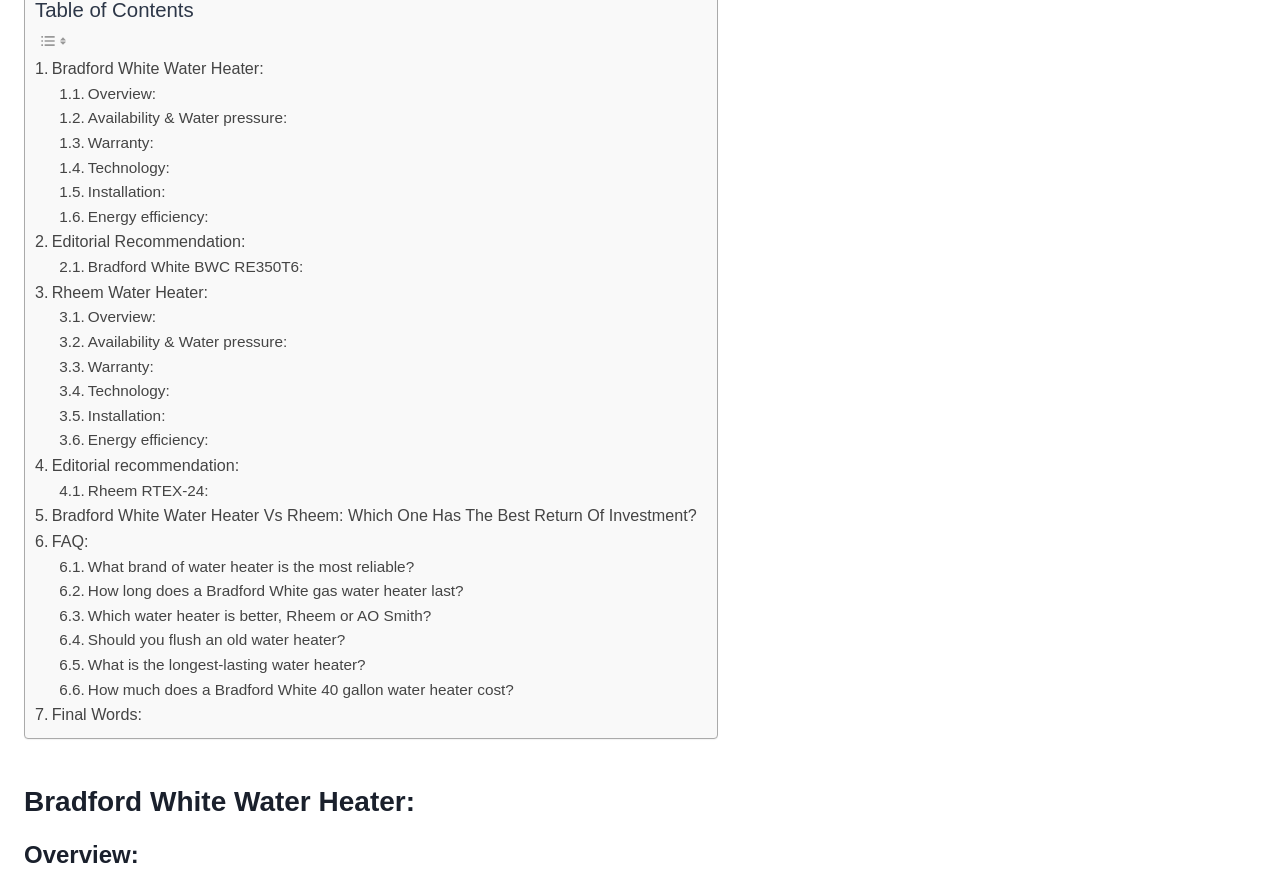Show the bounding box coordinates for the HTML element as described: "Overview:".

[0.046, 0.344, 0.122, 0.372]